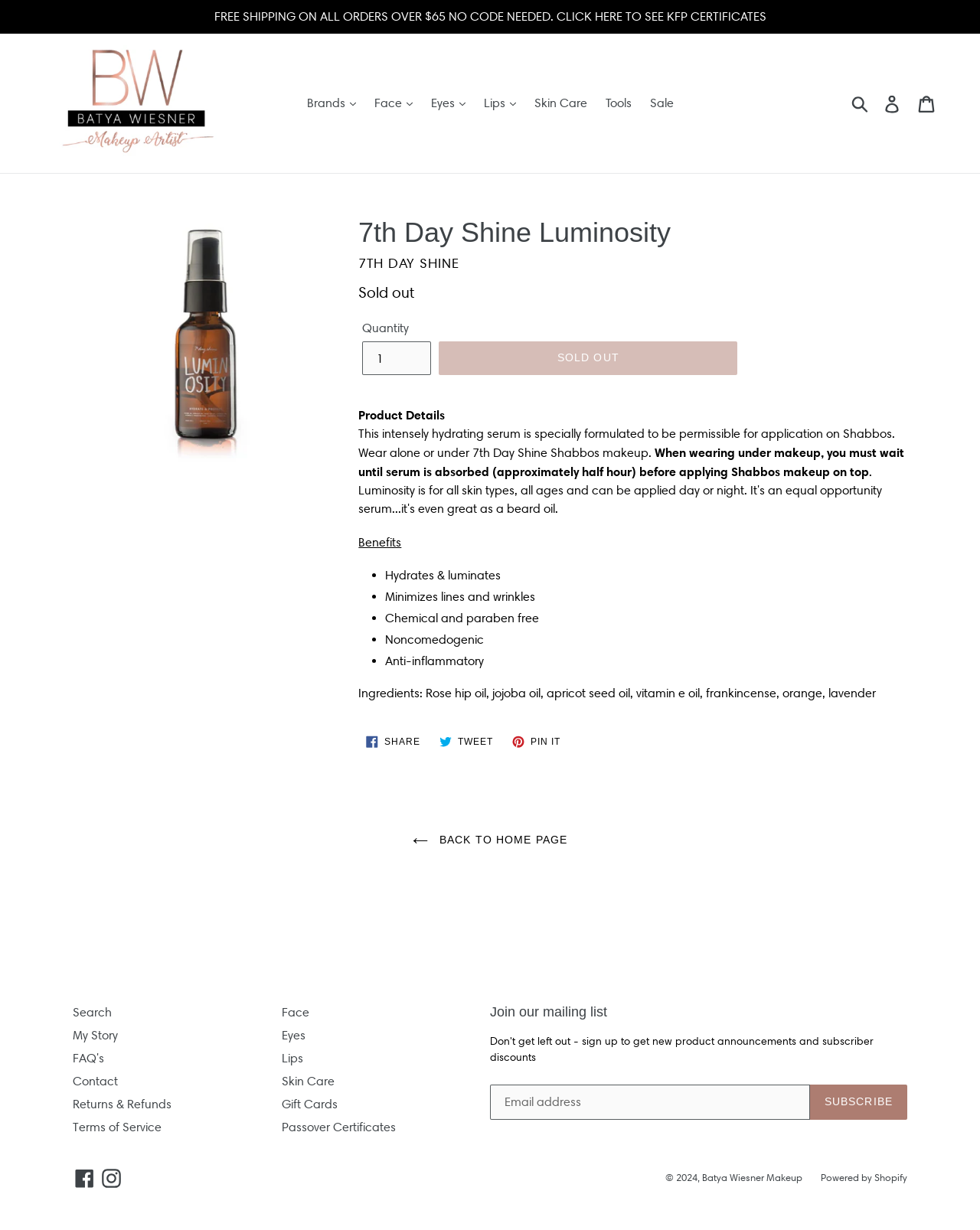Please identify the bounding box coordinates of the element that needs to be clicked to perform the following instruction: "Search for a product".

[0.874, 0.07, 0.917, 0.098]